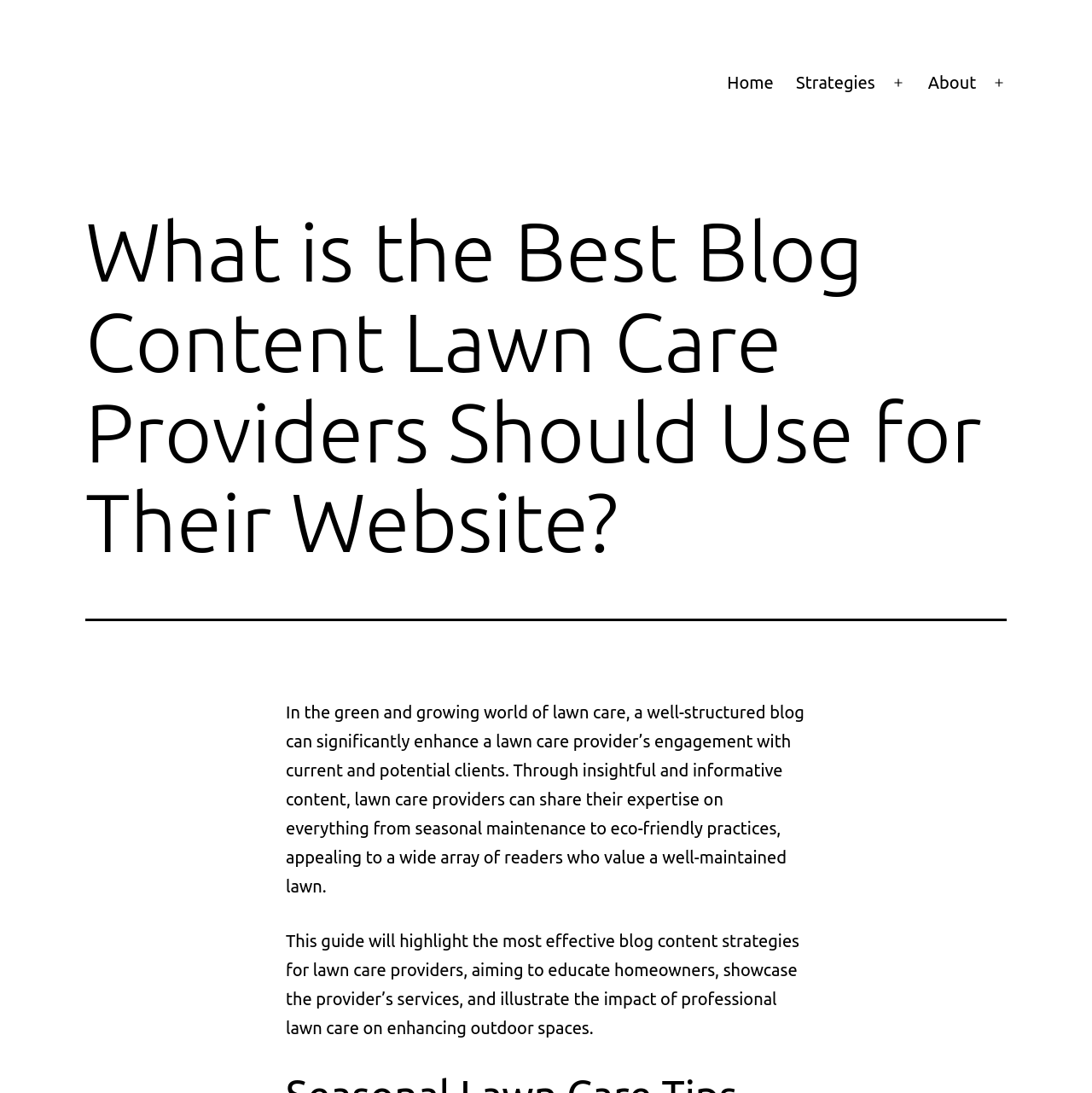Generate the main heading text from the webpage.

What is the Best Blog Content Lawn Care Providers Should Use for Their Website?